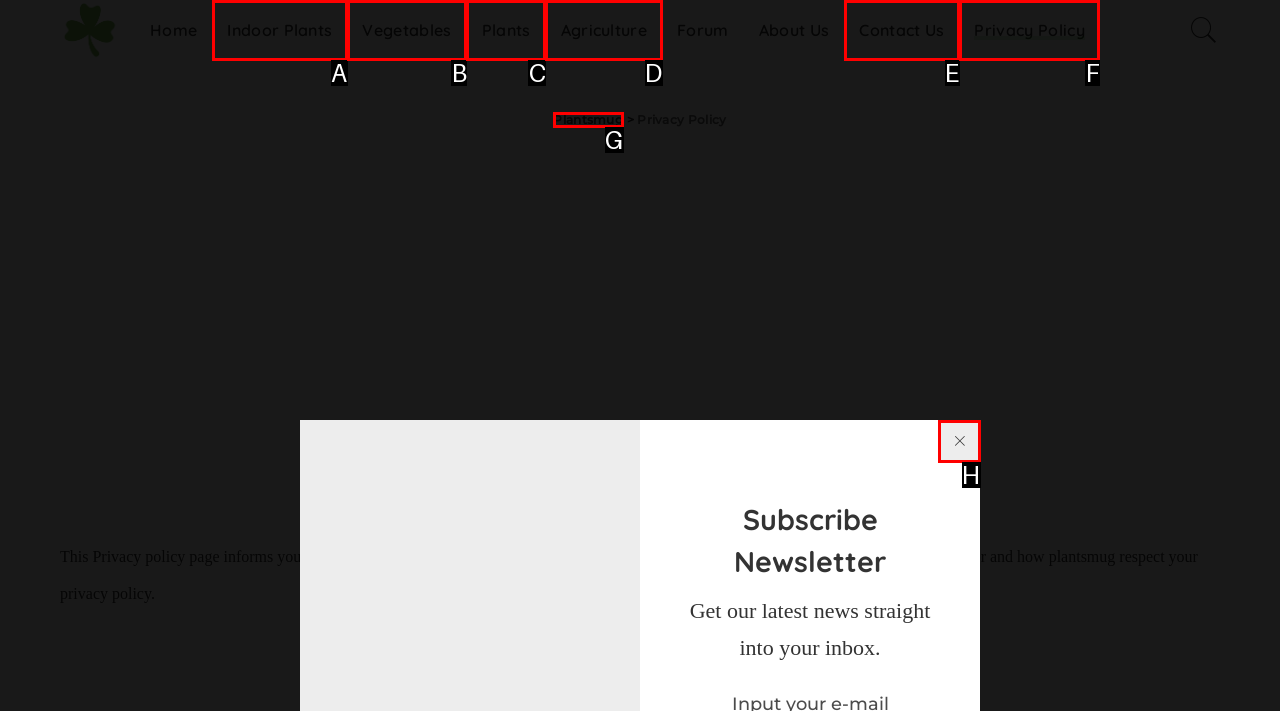From the available choices, determine which HTML element fits this description: Contact Us Respond with the correct letter.

E